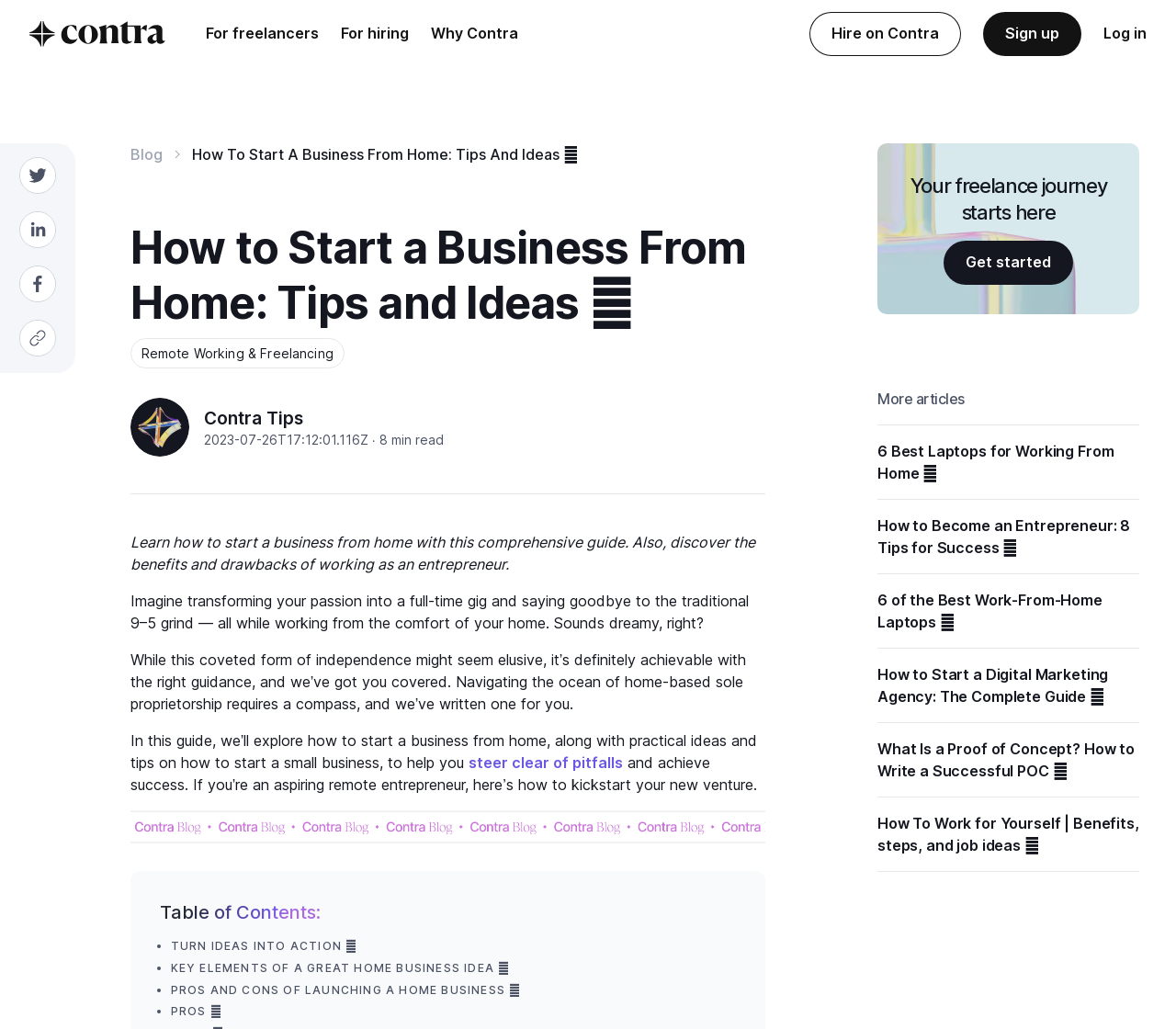Find the bounding box coordinates of the element's region that should be clicked in order to follow the given instruction: "Click on 'Contra for freelancers'". The coordinates should consist of four float numbers between 0 and 1, i.e., [left, top, right, bottom].

[0.195, 0.087, 0.348, 0.109]